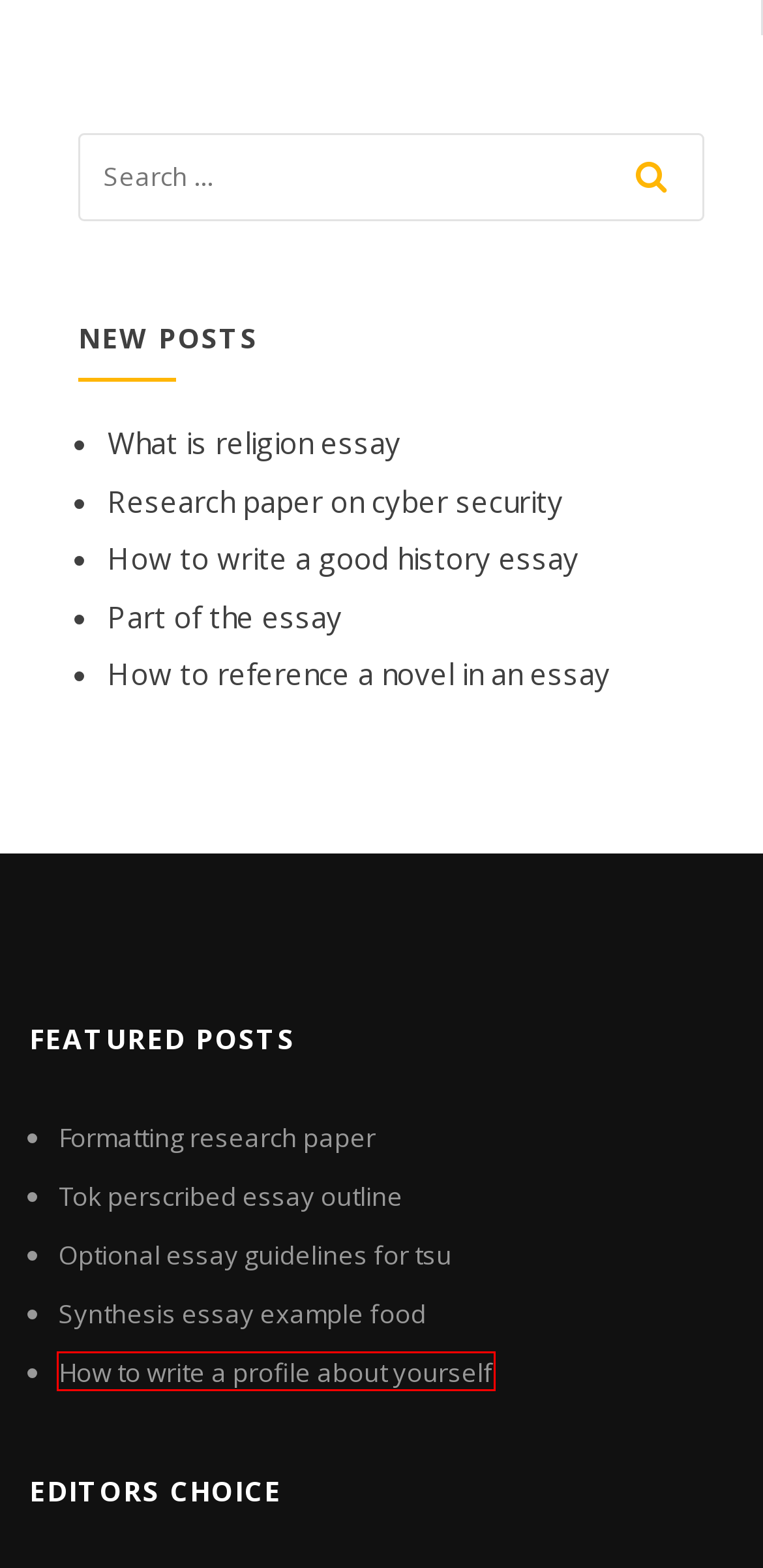Using the screenshot of a webpage with a red bounding box, pick the webpage description that most accurately represents the new webpage after the element inside the red box is clicked. Here are the candidates:
A. Thesis statement on poverty phzvf
B. Buy essay cheap mtieh
C. Research paper on cyber security iahri
D. works cited for poems - essayservicesumfios.netlify.app
E. Tips for persuasive writing tcobi
F. Three paragraph essay example havrk
G. Optional essay guidelines for tsu qpbox
H. How to write a profile about yourself dlxvh

H